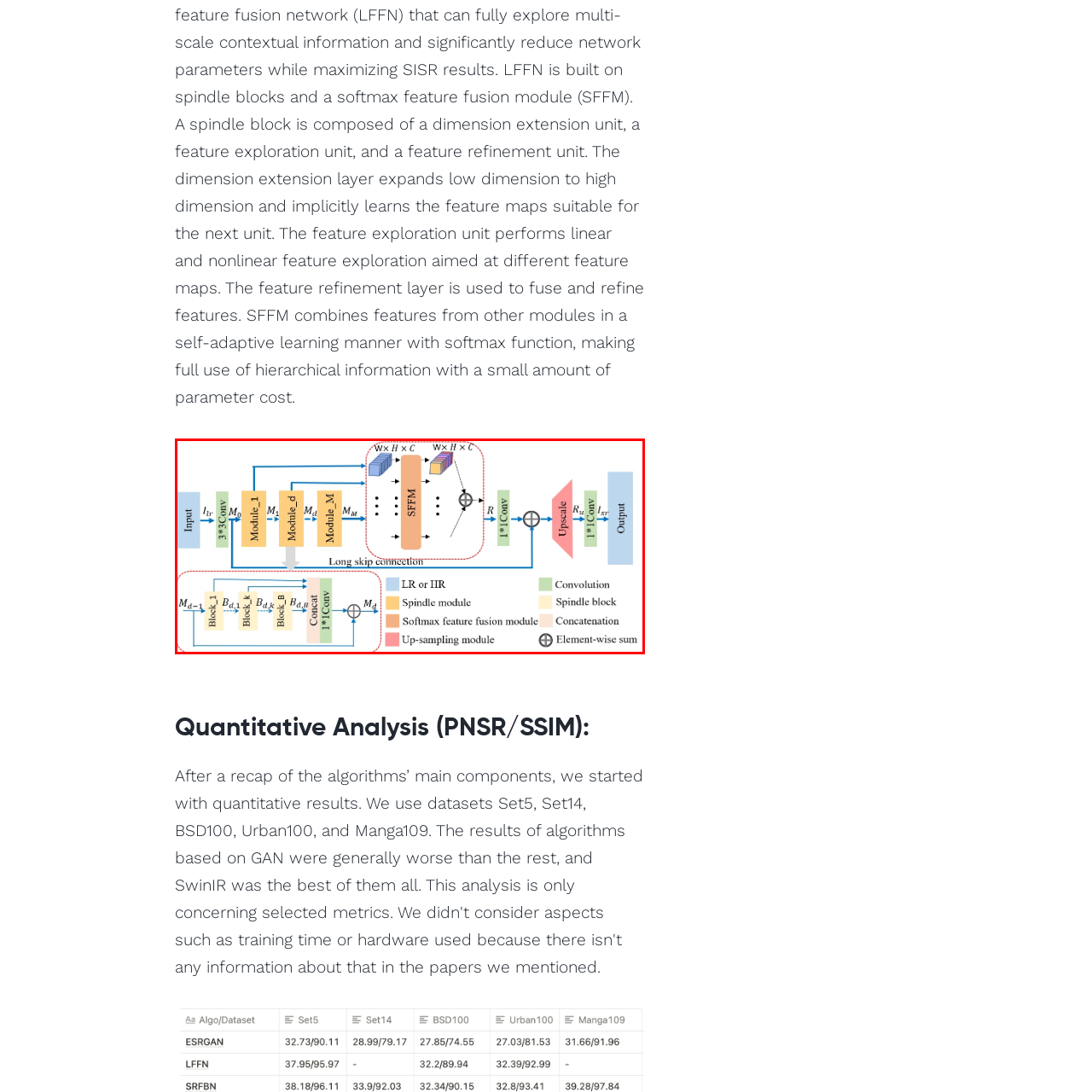Elaborate on the visual details of the image contained within the red boundary.

The image illustrates a complex architecture for a quantitative analysis model, likely centered around image processing or enhancement techniques, given the terminology used. The diagram outlines a structured flow starting from the input layer, which may accept either low-resolution (LR) or intermediate-resolution (IR) images. 

Key components include several modules divided into blocks, notably Modules 1 through M, each containing intricate elements such as spindles, softmax feature fusion modules, and block structures. A long skip connection is depicted to allow seamless flow of information across different stages, enhancing performance by preserving critical features from earlier layers.

The flowchart also highlights an upsampling module, indicating that the model not only processes input data but aims to improve resolution, likely for tasks requiring high fidelity, such as denoising or super-resolution. The image concludes at the output layer, where the processed data is delivered.

Color coding within the diagram distinctly categorizes components such as convolution layers, spindle blocks, and concatenation processes, aiding in comprehension of the model's architecture and functionality. Overall, the diagram serves as a technical roadmap for understanding the sophisticated processes involved in quantitative analysis within image processing frameworks.